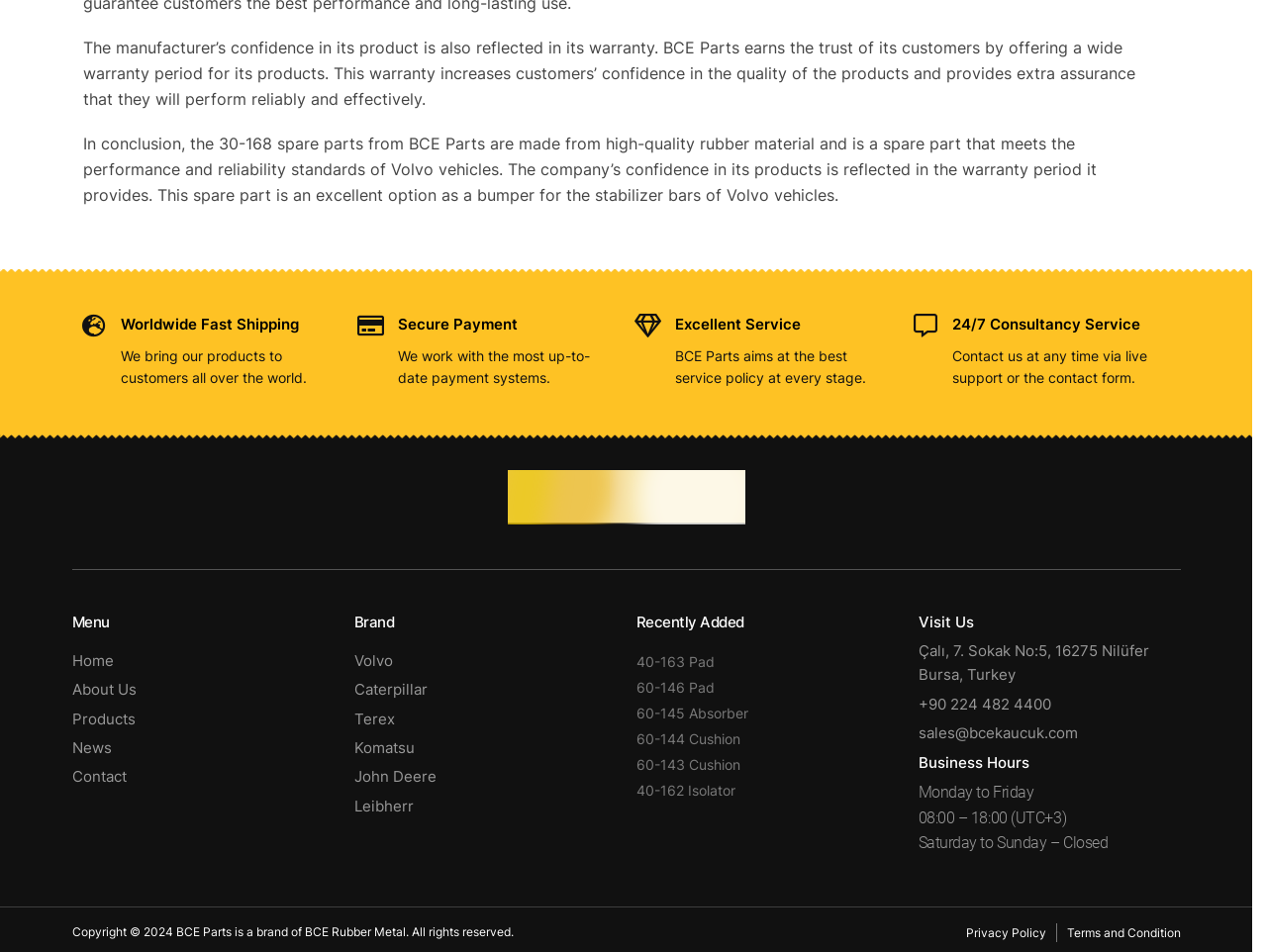What is the warranty period of BCE Parts' products?
Please use the visual content to give a single word or phrase answer.

Not specified